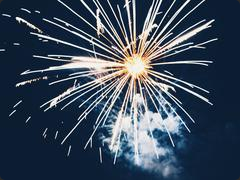What type of events are the fireworks often associated with?
Based on the visual details in the image, please answer the question thoroughly.

The emphasis on wedding fireworks suggests a desire to enhance significant moments with awe-inspiring pyrotechnic displays, ensuring a unique experience for couples and their guests on their special day.